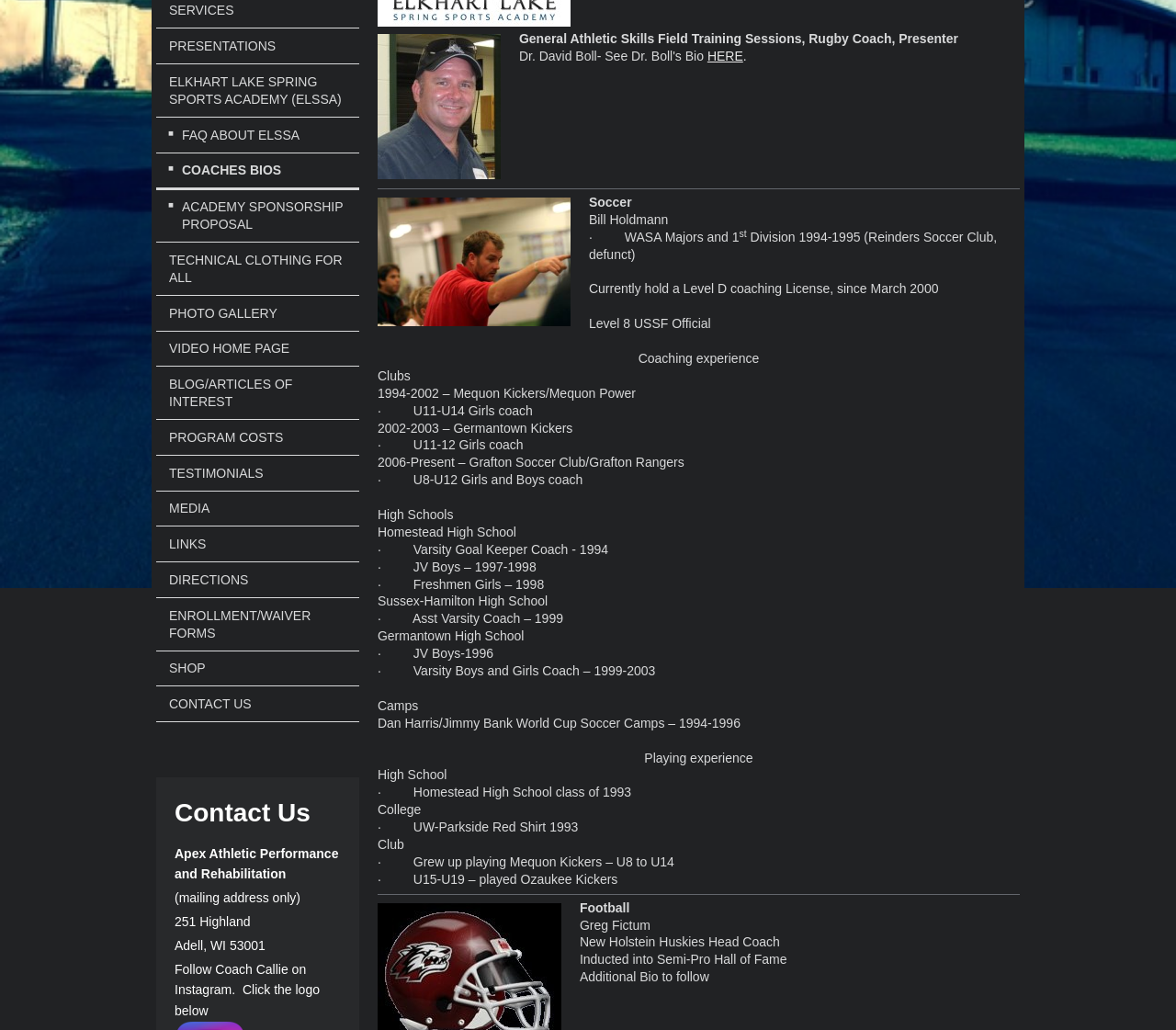Find the bounding box of the web element that fits this description: "Technical Clothing for All".

[0.133, 0.236, 0.305, 0.286]